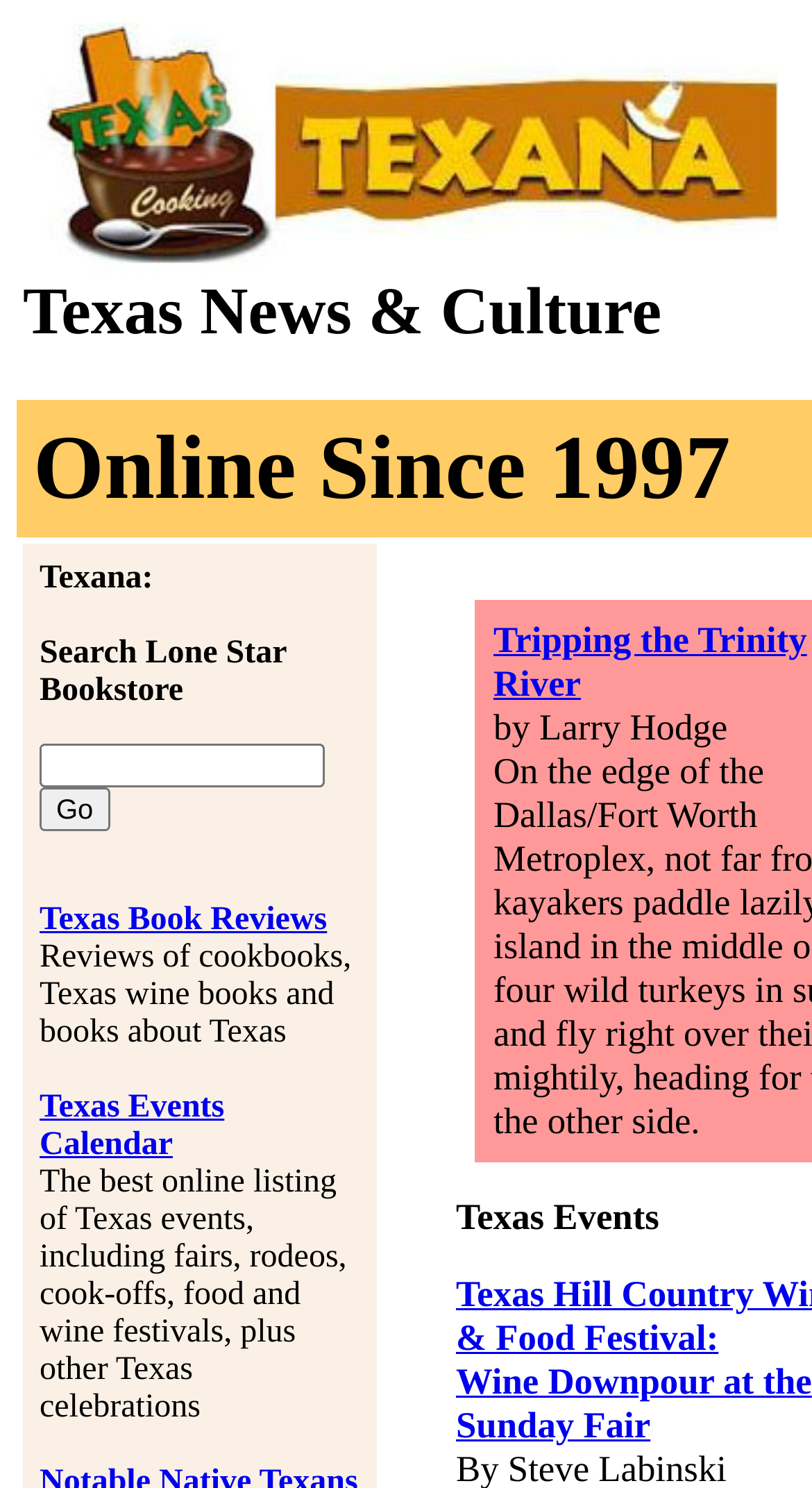Please provide a one-word or short phrase answer to the question:
How many types of events are listed in the Texas Events Calendar?

Multiple